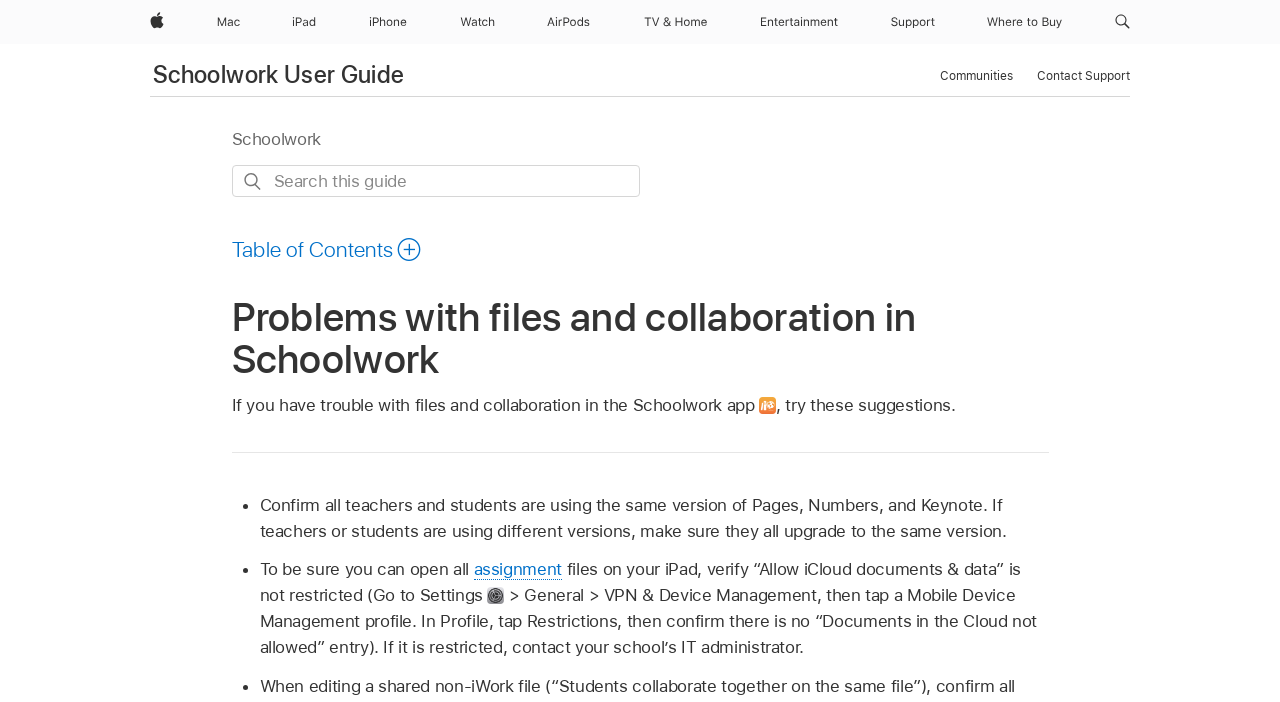Please provide a short answer using a single word or phrase for the question:
How many links are available in the 'Local Navigation' menu?

3